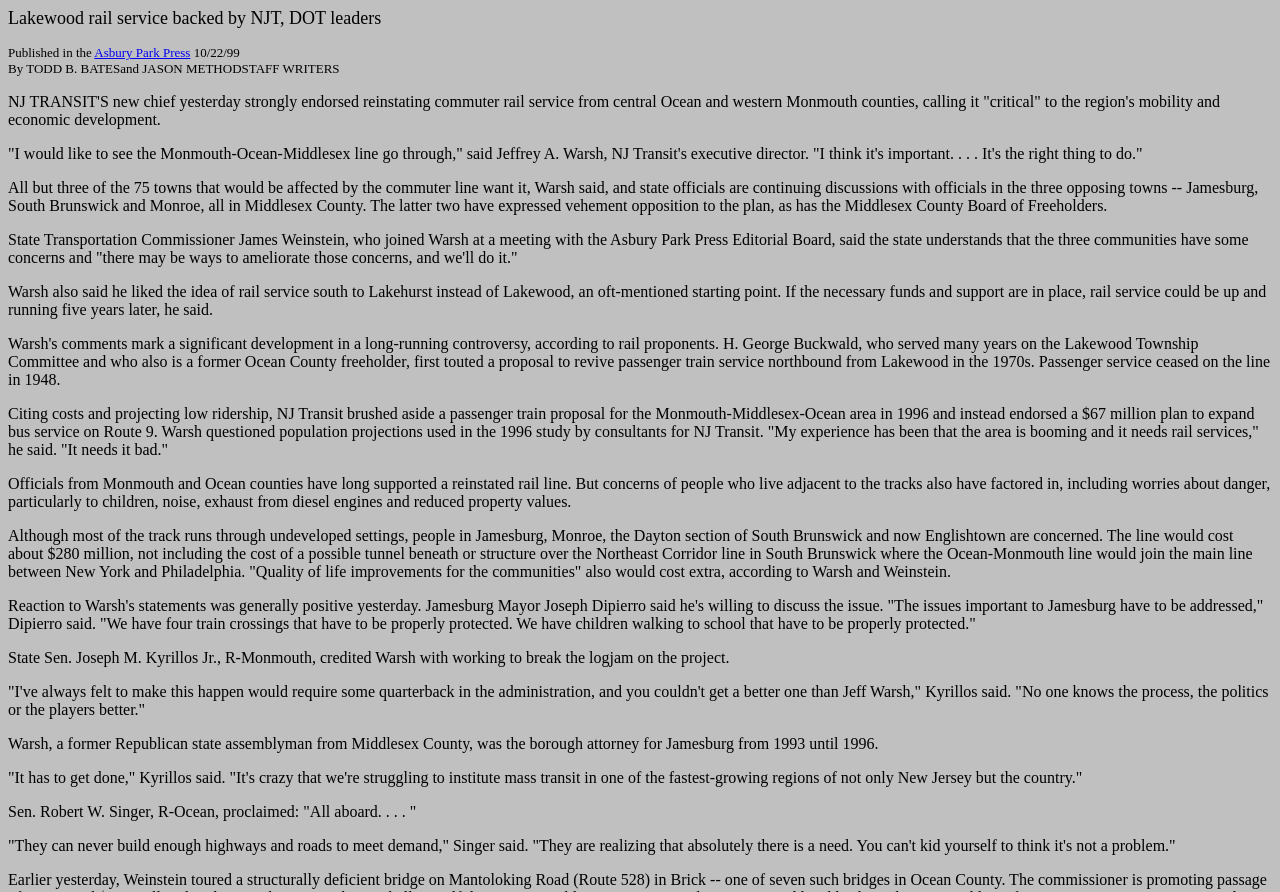What is the estimated cost of the rail line?
Please provide a detailed and thorough answer to the question.

The answer can be found in the StaticText element with the text 'The line would cost about $280 million, not including the cost of a possible tunnel beneath or structure over the Northeast Corridor line in South Brunswick where the Ocean-Monmouth line would join the main line between New York and Philadelphia.'